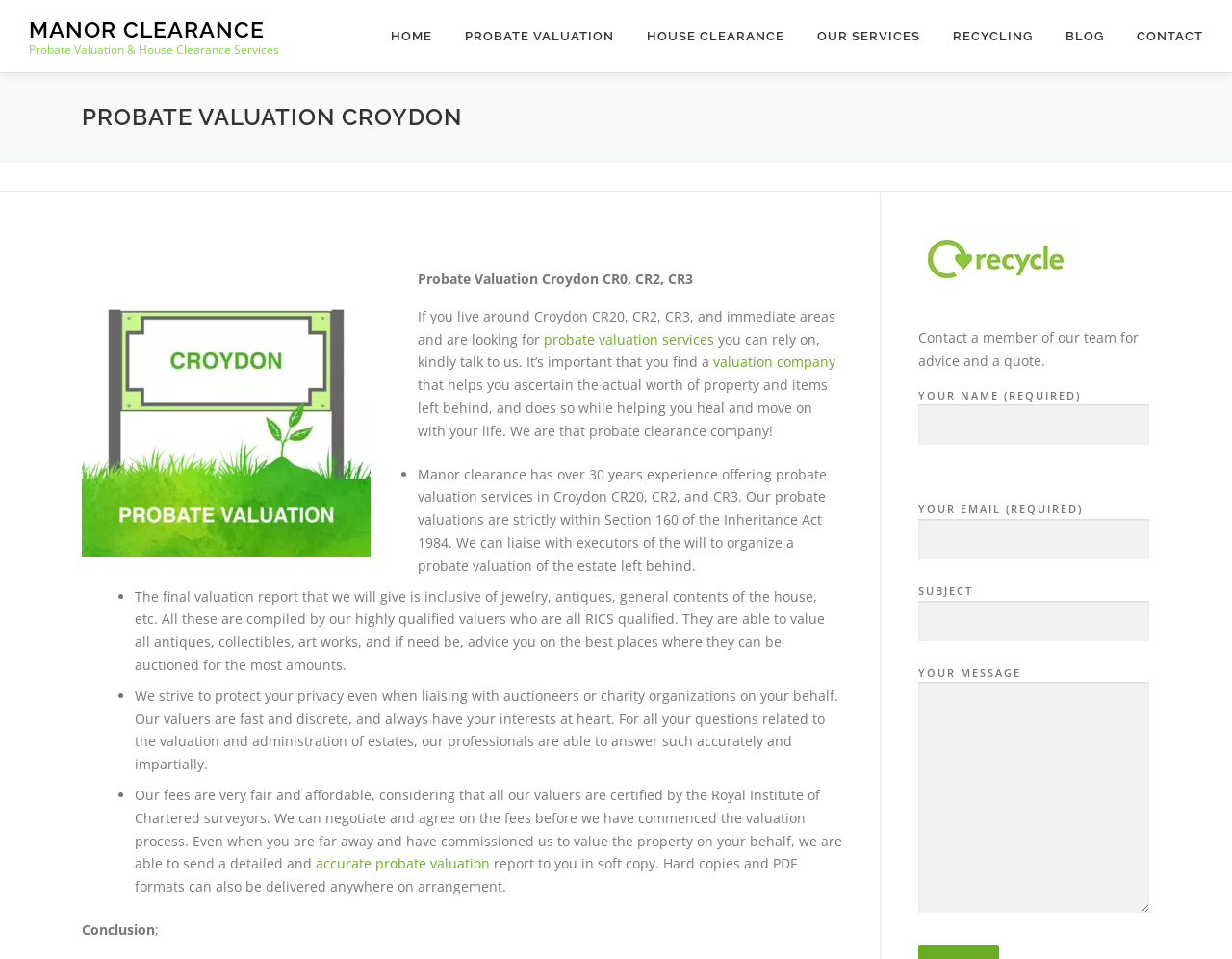Find the UI element described as: "House Clearance" and predict its bounding box coordinates. Ensure the coordinates are four float numbers between 0 and 1, [left, top, right, bottom].

[0.512, 0.0, 0.65, 0.075]